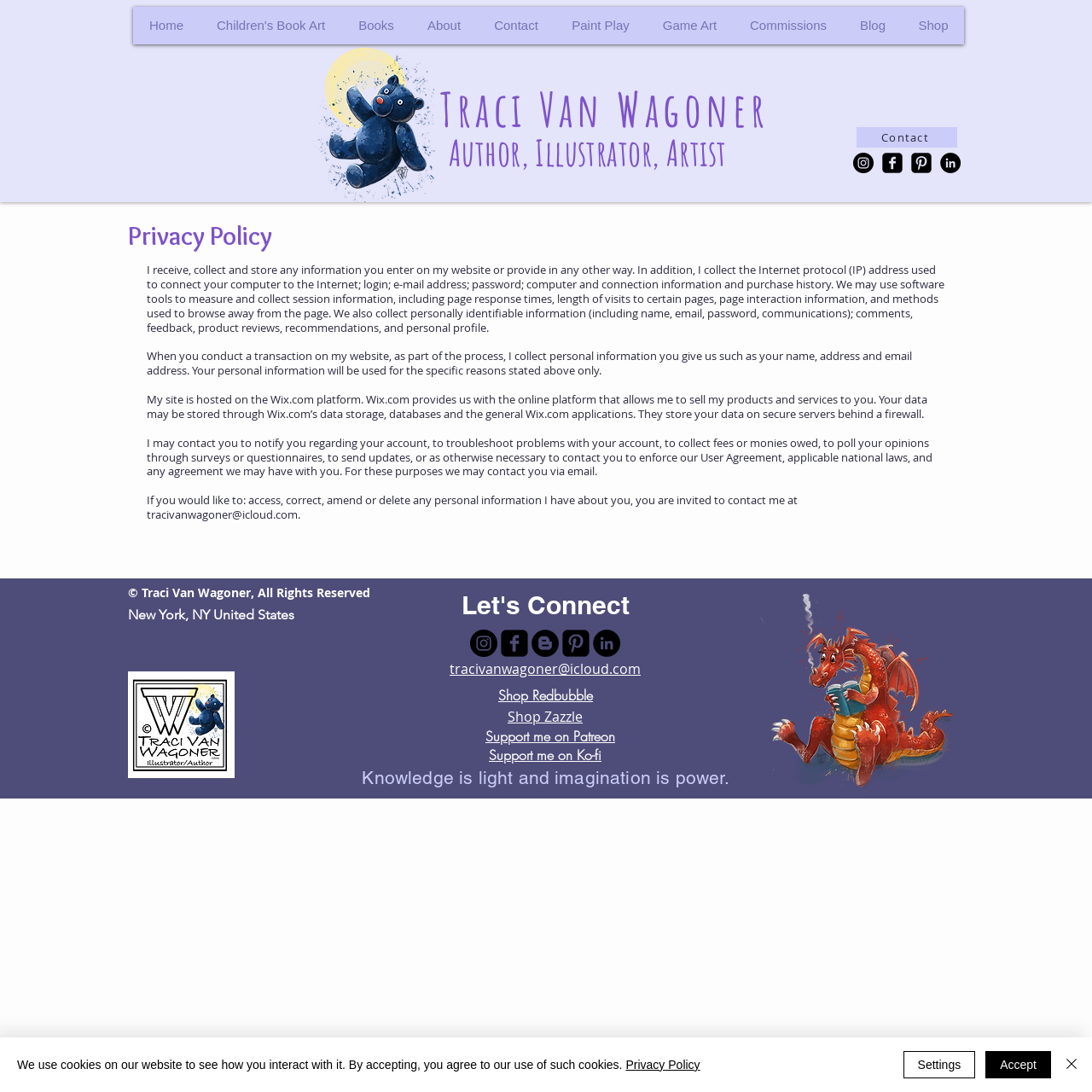Find the bounding box coordinates for the area that must be clicked to perform this action: "Contact Traci Van Wagoner".

[0.784, 0.116, 0.877, 0.135]